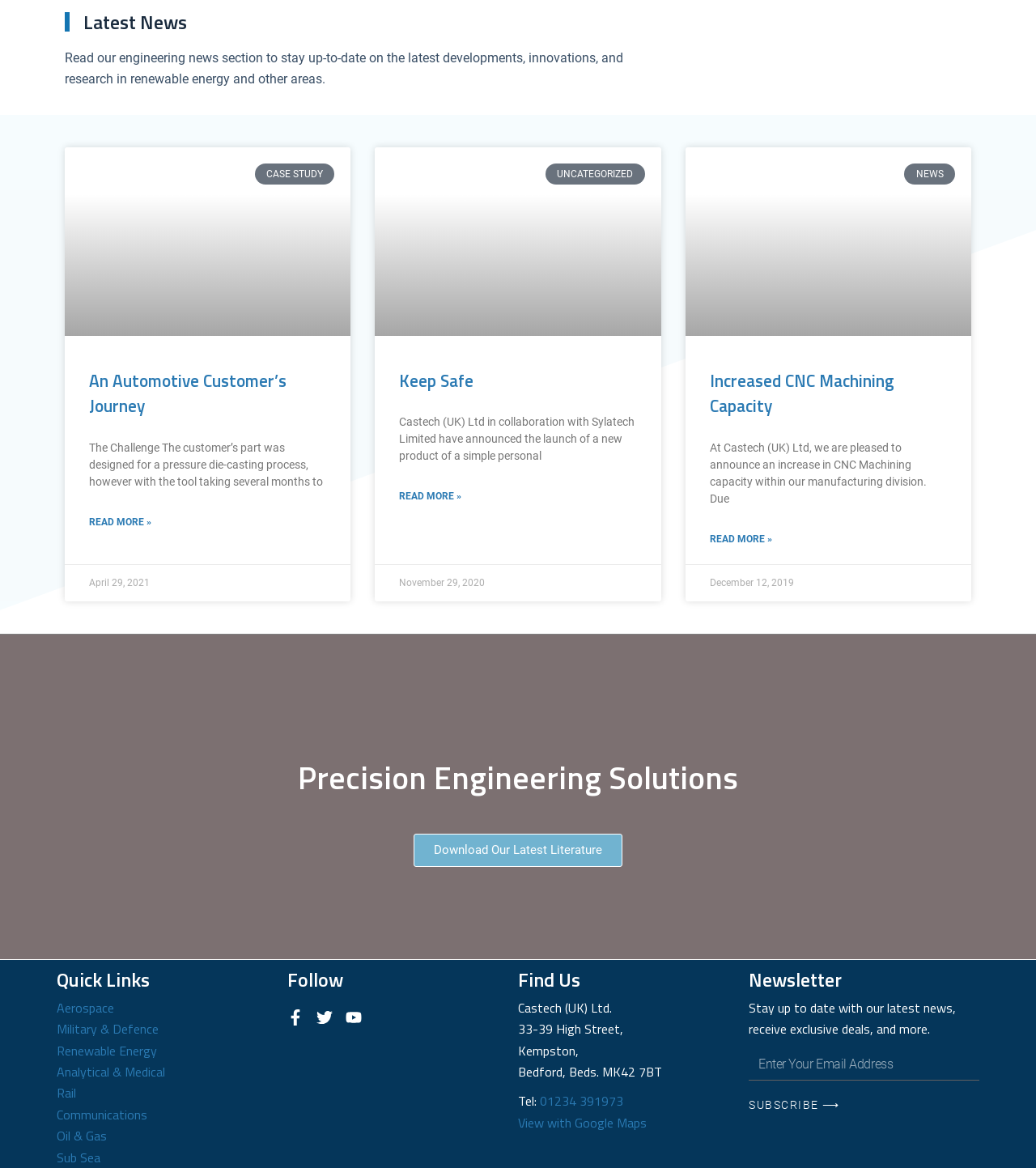Determine the bounding box coordinates for the clickable element to execute this instruction: "Read more about An Automotive Customer’s Journey". Provide the coordinates as four float numbers between 0 and 1, i.e., [left, top, right, bottom].

[0.086, 0.441, 0.146, 0.454]